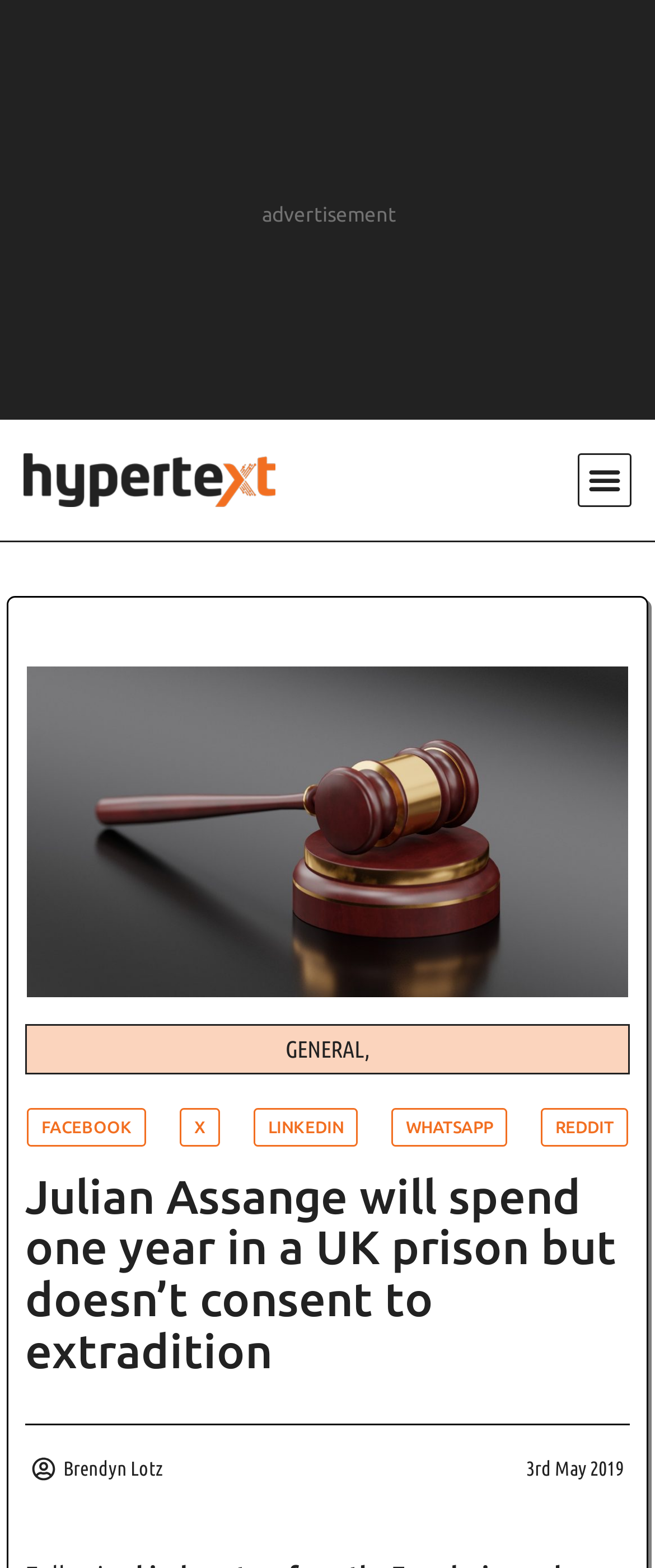Identify the bounding box coordinates of the region that should be clicked to execute the following instruction: "View the GENERAL section".

[0.436, 0.661, 0.556, 0.678]